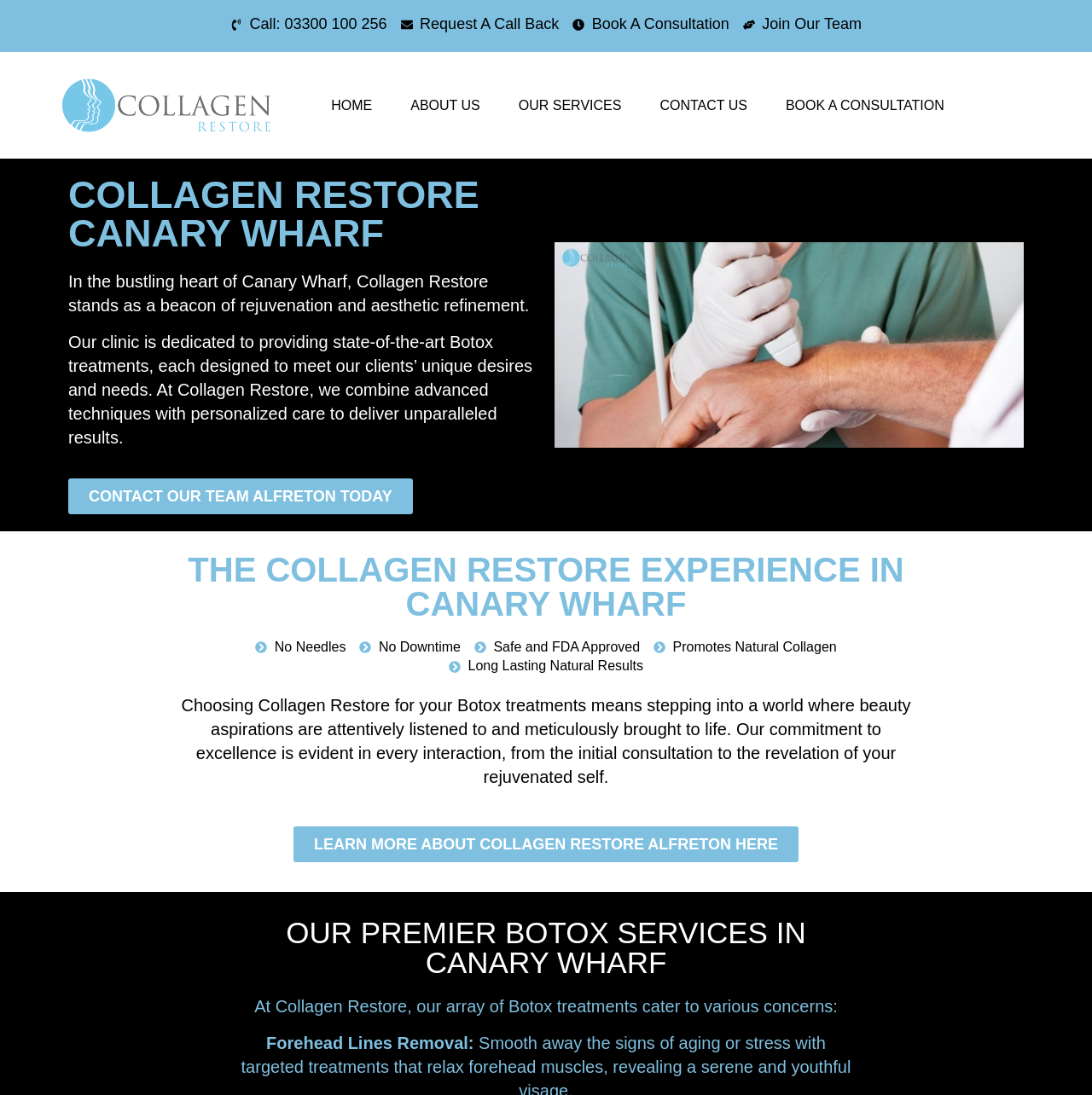Determine and generate the text content of the webpage's headline.

COLLAGEN RESTORE CANARY WHARF